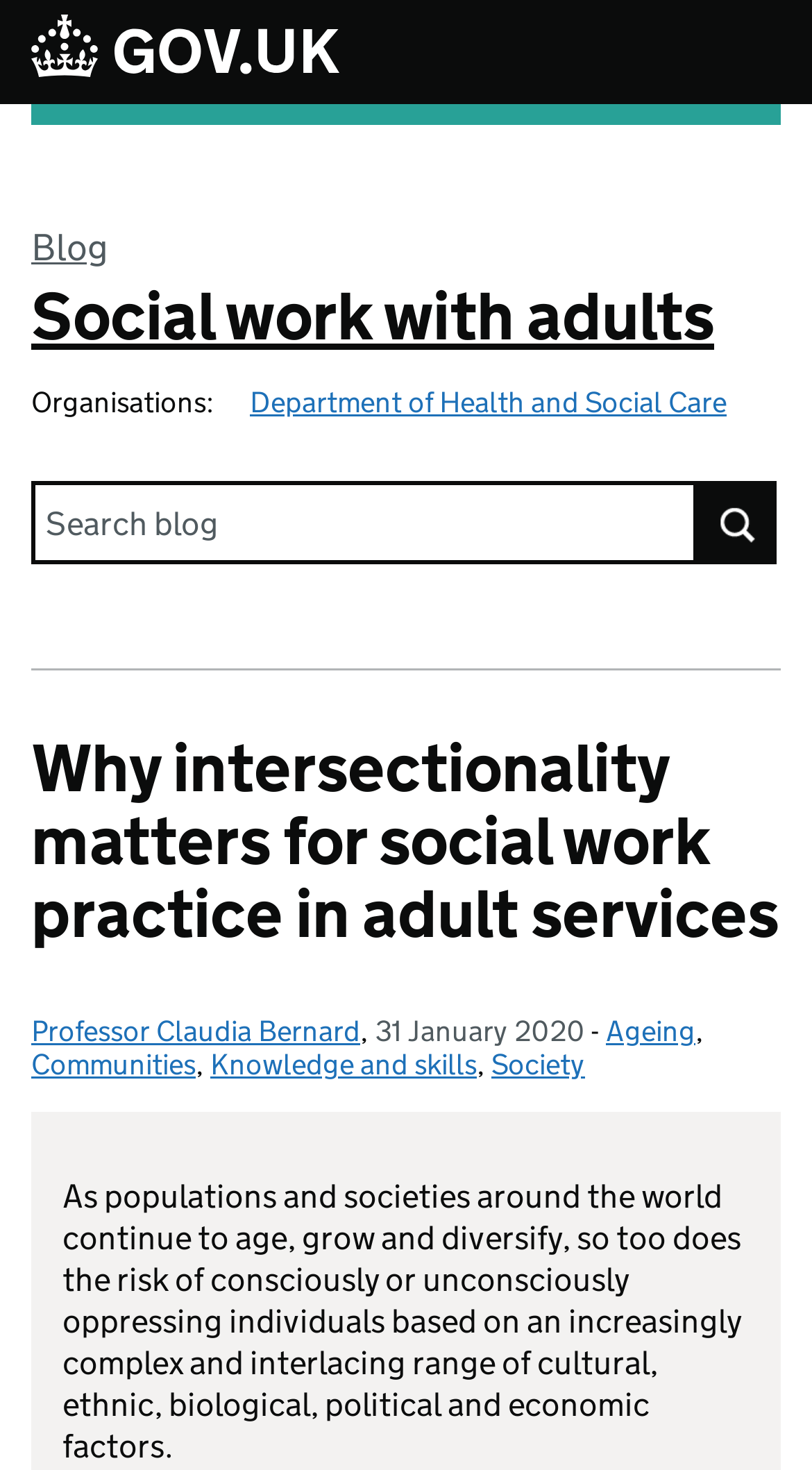Point out the bounding box coordinates of the section to click in order to follow this instruction: "Explore the category of Ageing".

[0.746, 0.688, 0.856, 0.714]